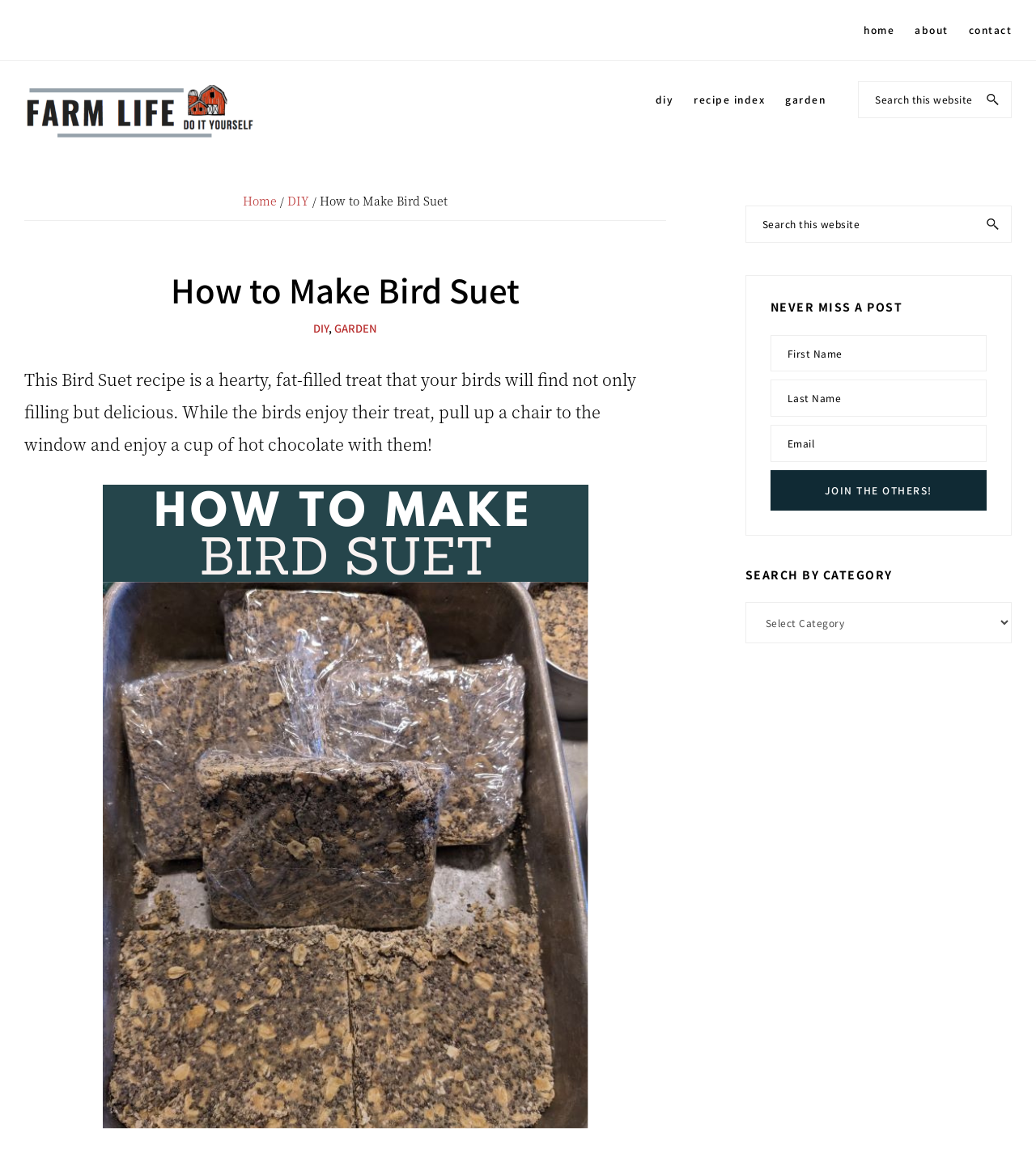Find the bounding box coordinates for the UI element that matches this description: "value="Join the Others!"".

[0.743, 0.405, 0.952, 0.439]